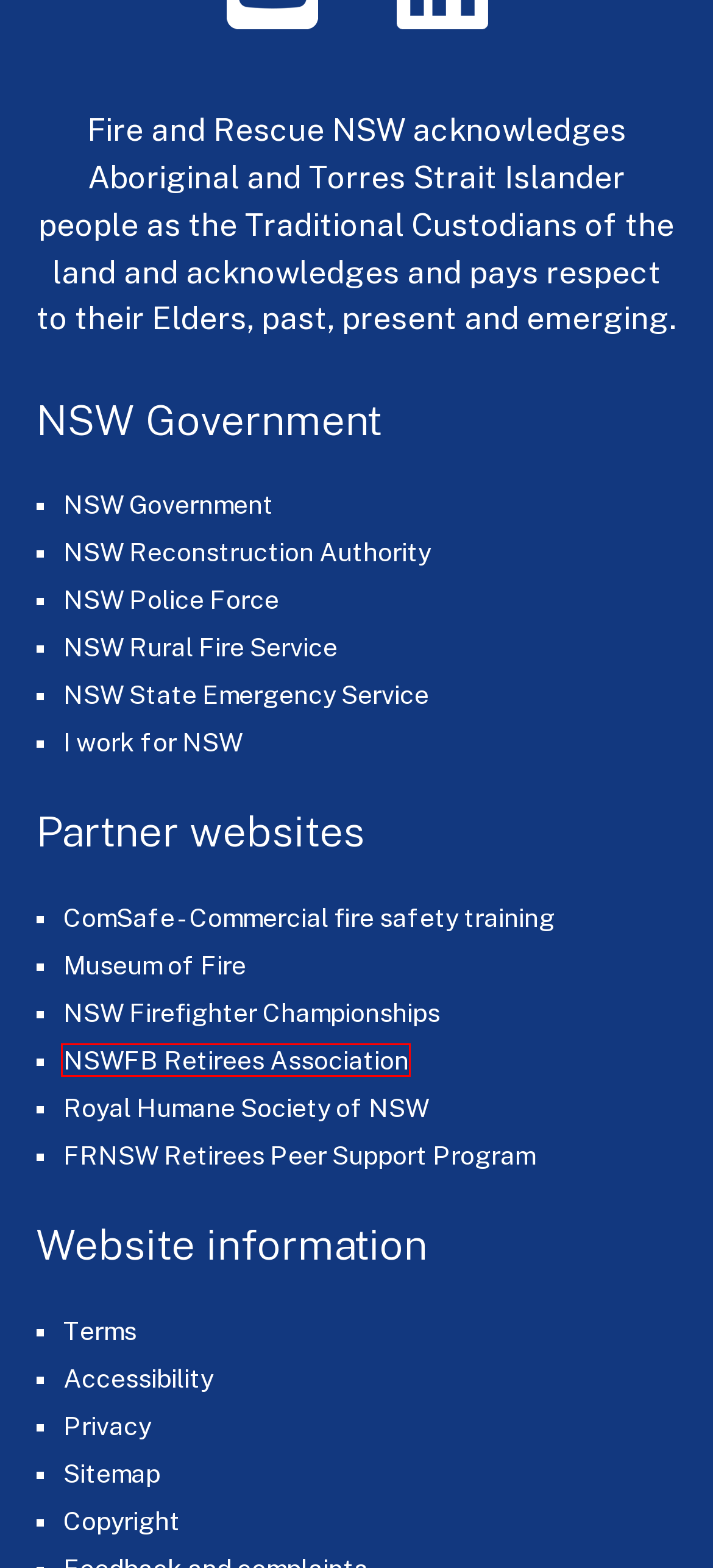You are given a screenshot of a webpage with a red rectangle bounding box around an element. Choose the best webpage description that matches the page after clicking the element in the bounding box. Here are the candidates:
A. NSW RFS - NSW Rural Fire Service
B. FRNSW Retirees Peer Support Program – Fire and Rescue NSW
C. NSW Reconstruction Authority | NSW Government
D. Terms & Conditions - Fire and Rescue NSW
E. Privacy - Fire and Rescue NSW
F. Copyright - Fire and Rescue NSW
G. Museum Of Fire | Penrith
H. NSWFB - Retirees Association Incorporated

H